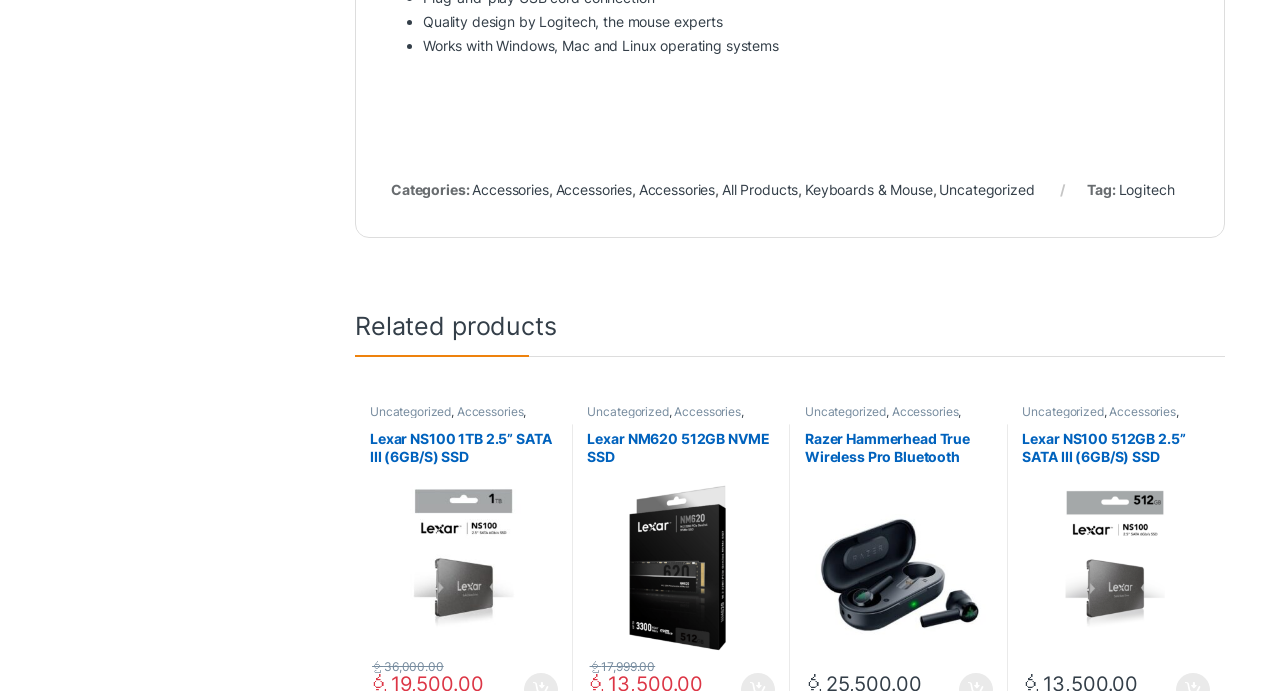How many products are listed under the category 'Accessories'?
Can you offer a detailed and complete answer to this question?

There are multiple products listed under the category 'Accessories', as there are multiple links with the text 'Accessories' on the webpage.